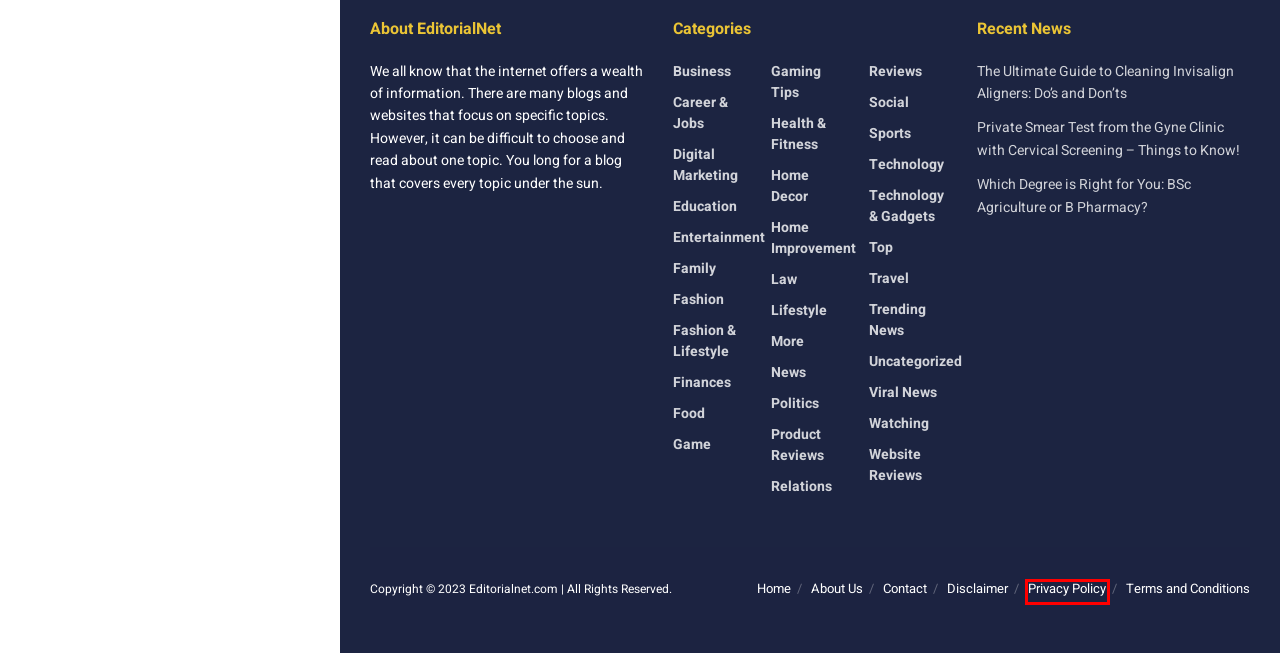Analyze the screenshot of a webpage featuring a red rectangle around an element. Pick the description that best fits the new webpage after interacting with the element inside the red bounding box. Here are the candidates:
A. Family Archives - EditorialNet
B. Privacy Policy - EditorialNet
C. About Us - EditorialNet
D. Top Archives - EditorialNet
E. Uncategorized Archives - EditorialNet
F. Reviews Archives - EditorialNet
G. Food Archives - EditorialNet
H. Politics Archives - EditorialNet

B